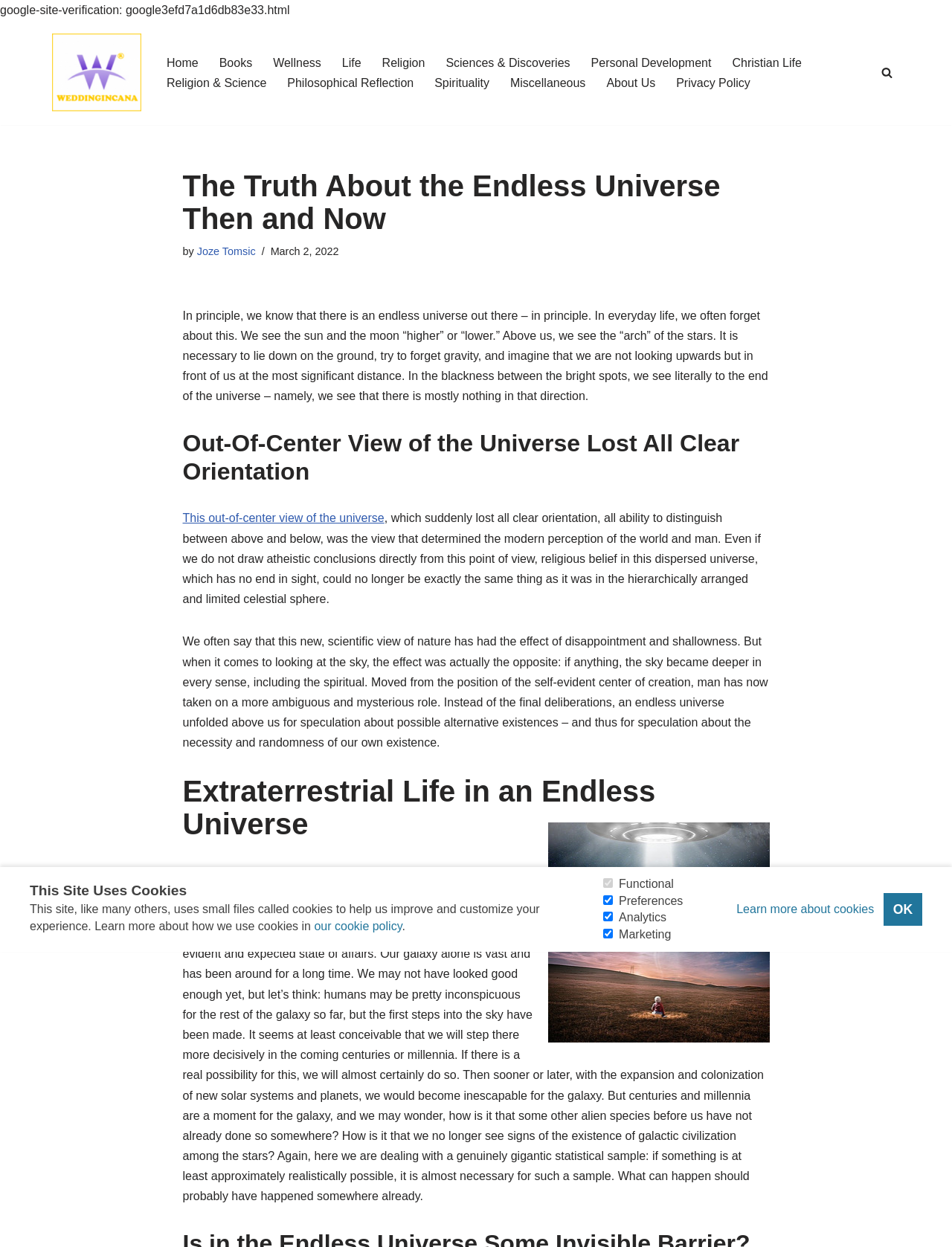Use the information in the screenshot to answer the question comprehensively: What is the title of the article?

I found the title of the article by looking at the heading element with the text 'The Truth About the Endless Universe Then and Now' which is located at the top of the webpage.